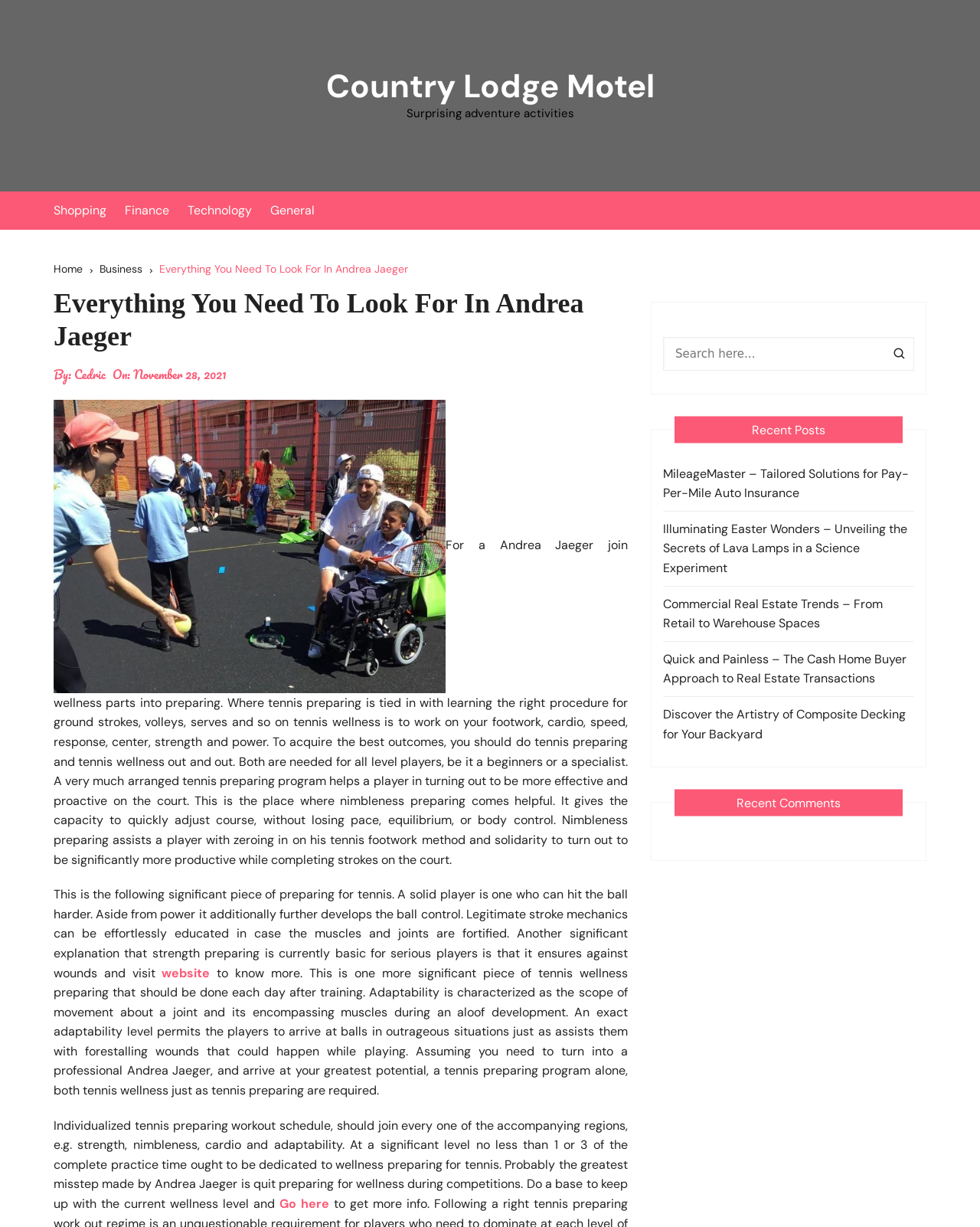Please give a succinct answer to the question in one word or phrase:
What is the category of the post 'MileageMaster – Tailored Solutions for Pay-Per-Mile Auto Insurance'?

Business